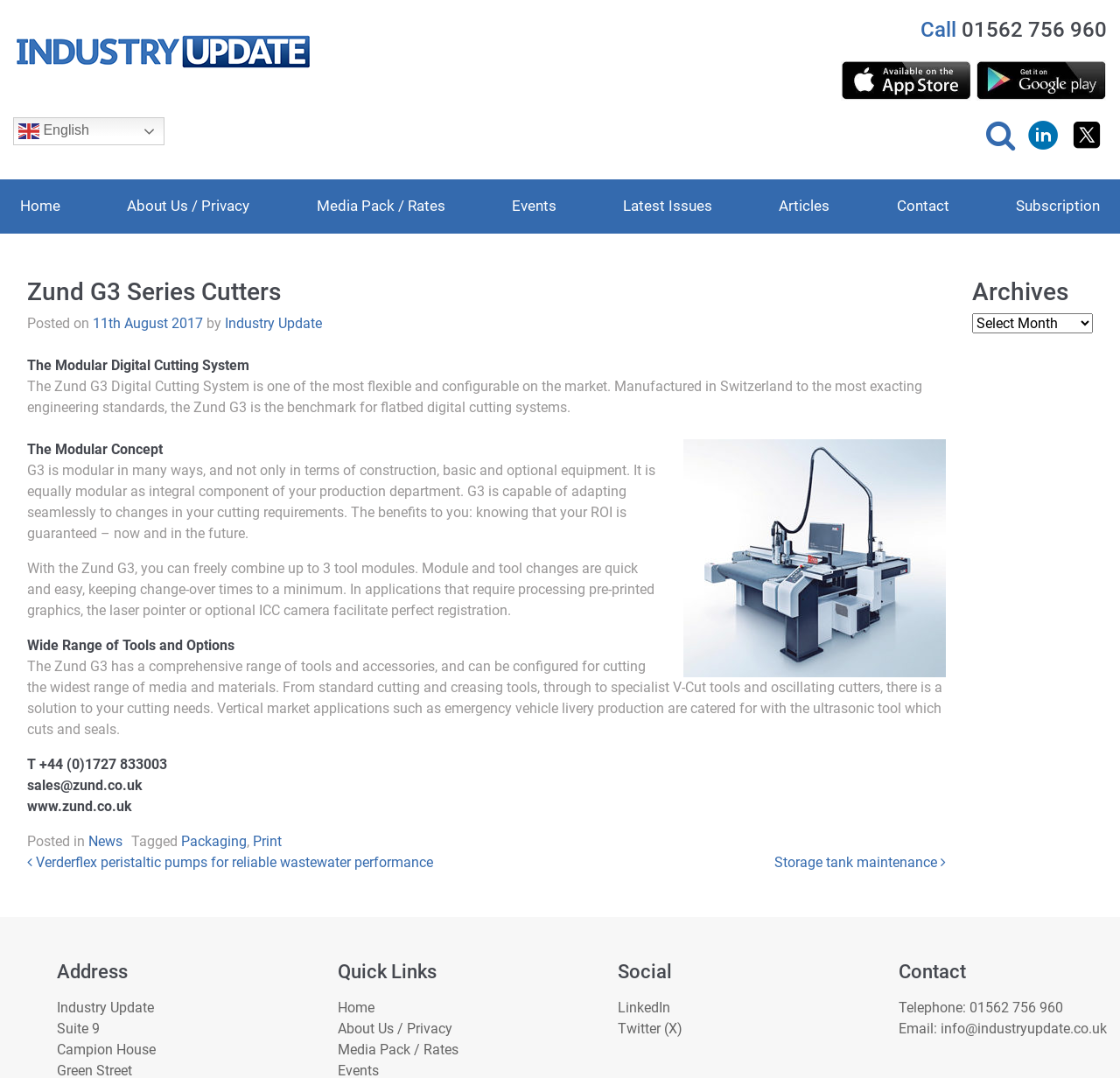Determine the primary headline of the webpage.

Zund G3 Series Cutters